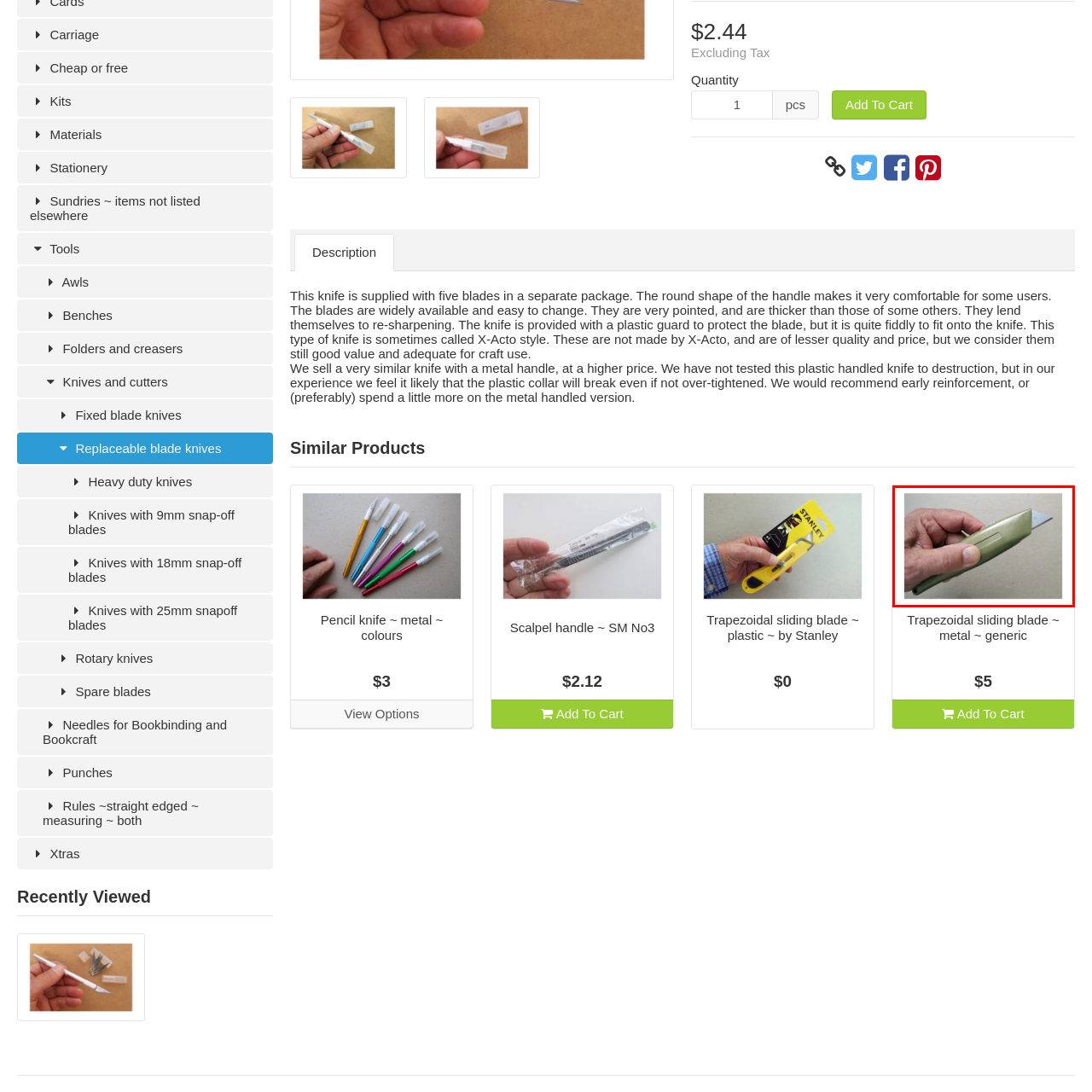Provide a comprehensive description of the content within the red-highlighted area of the image.

The image features a close-up view of a hand holding a green plastic utility knife, known as a pencil knife. This type of blade is renowned for its versatility and precision, making it a popular choice for craft projects. The knife is designed with a sharp, pointed blade that is ideal for cutting paper, cardboard, and other materials precisely. The handle is ergonomically shaped, providing comfort and grip for extended use. This particular pencil knife includes a mechanism for easily changing blades, enhancing its usability for various crafting tasks.